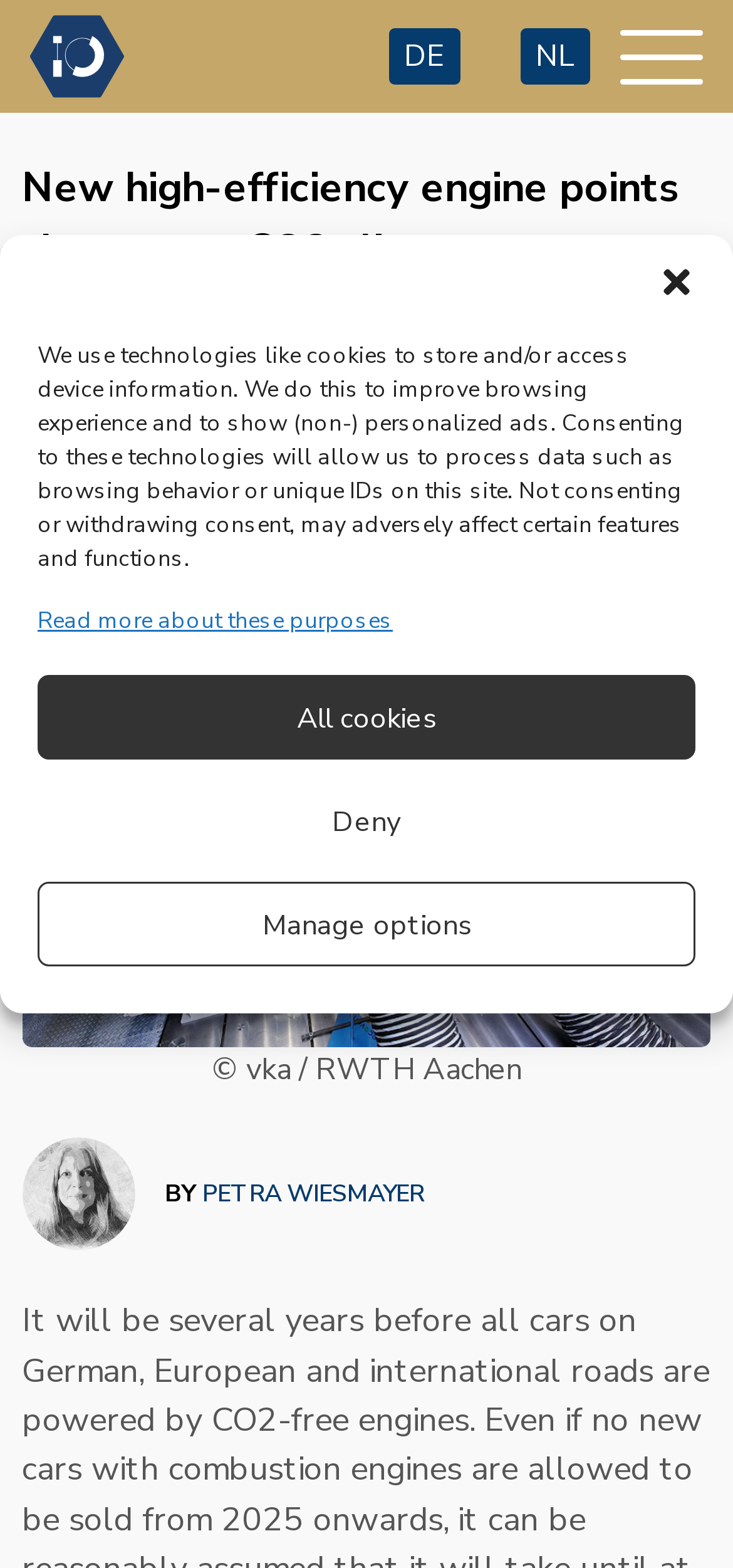Identify and extract the heading text of the webpage.

New high-efficiency engine points the way to CO2 climate targets